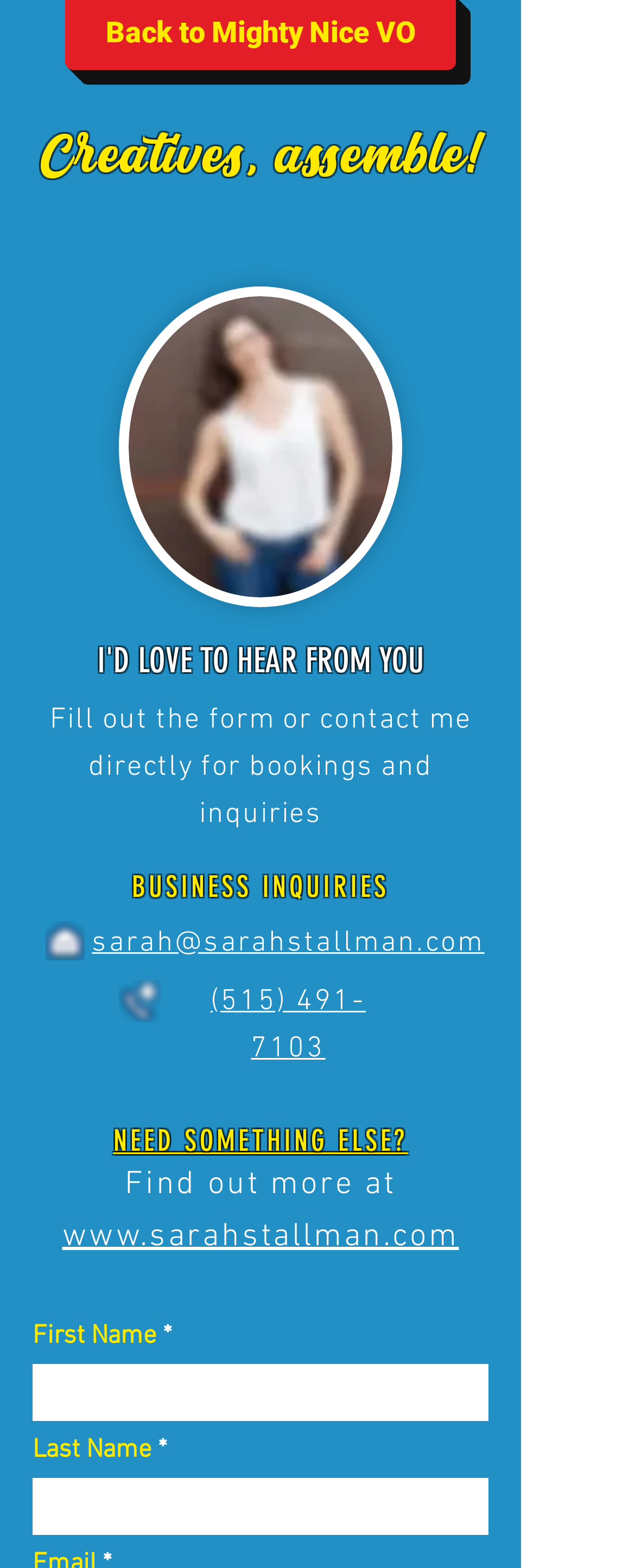Identify the bounding box coordinates necessary to click and complete the given instruction: "Fill out the form".

[0.051, 0.87, 0.769, 0.907]